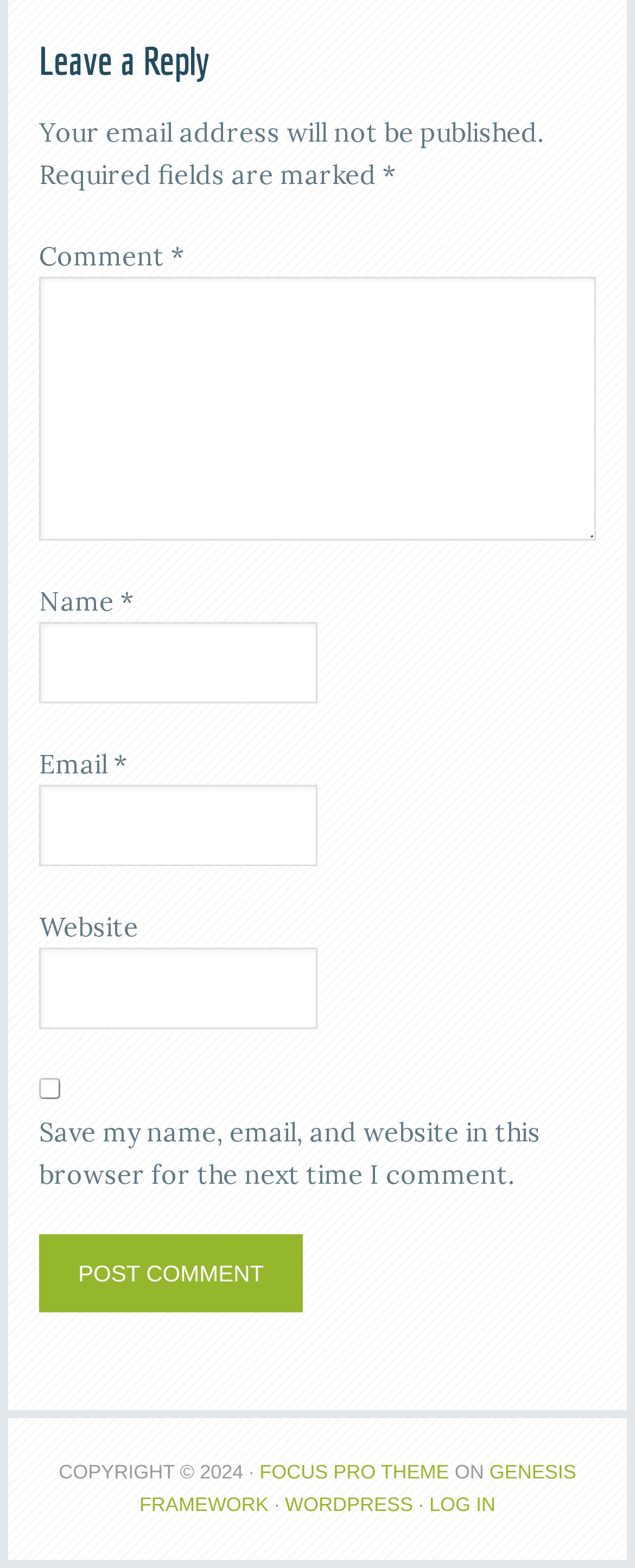Find the bounding box coordinates of the element I should click to carry out the following instruction: "log in".

[0.676, 0.952, 0.78, 0.966]